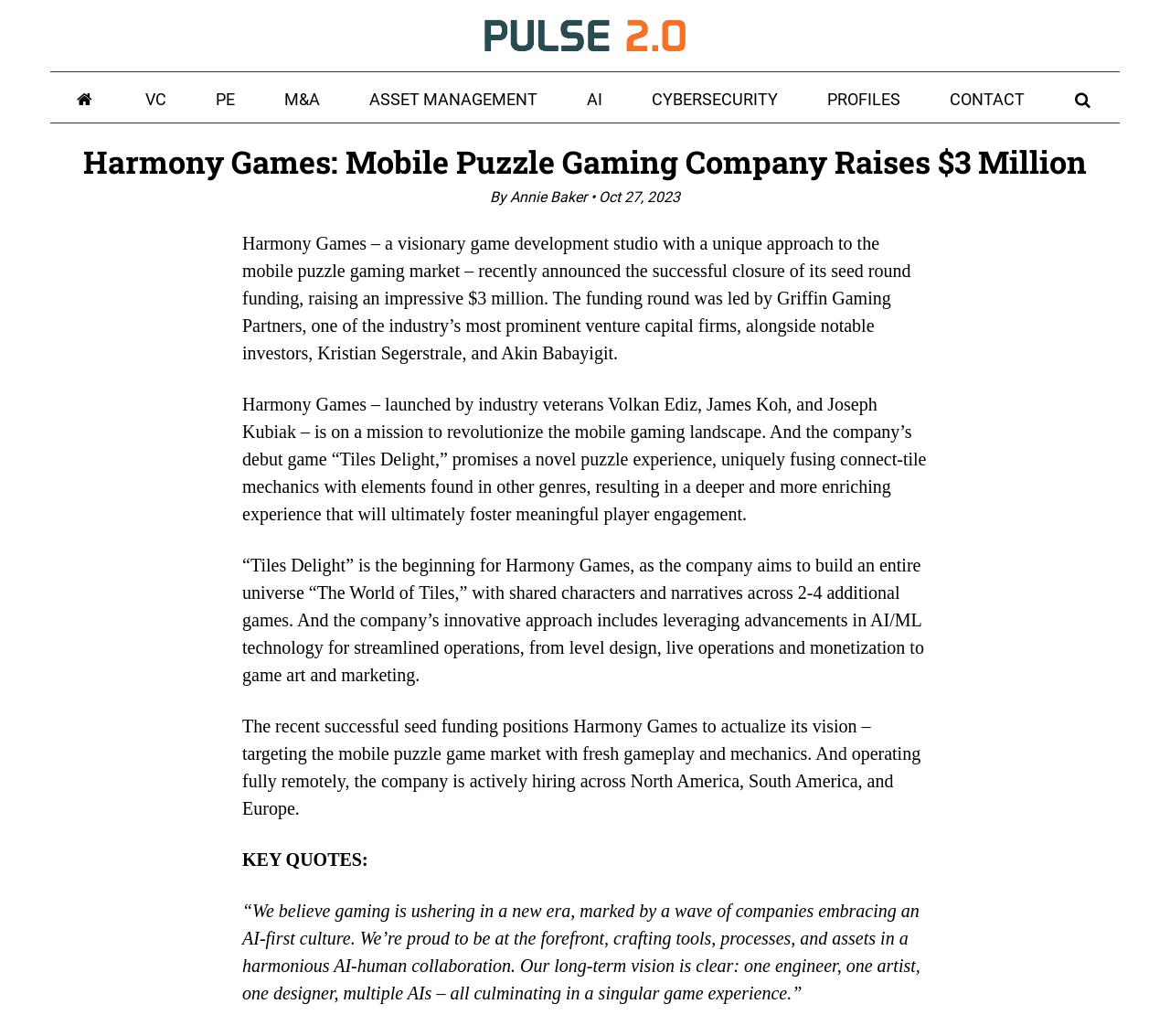Identify the bounding box coordinates for the UI element described as follows: "Asset Management". Ensure the coordinates are four float numbers between 0 and 1, formatted as [left, top, right, bottom].

[0.295, 0.069, 0.48, 0.115]